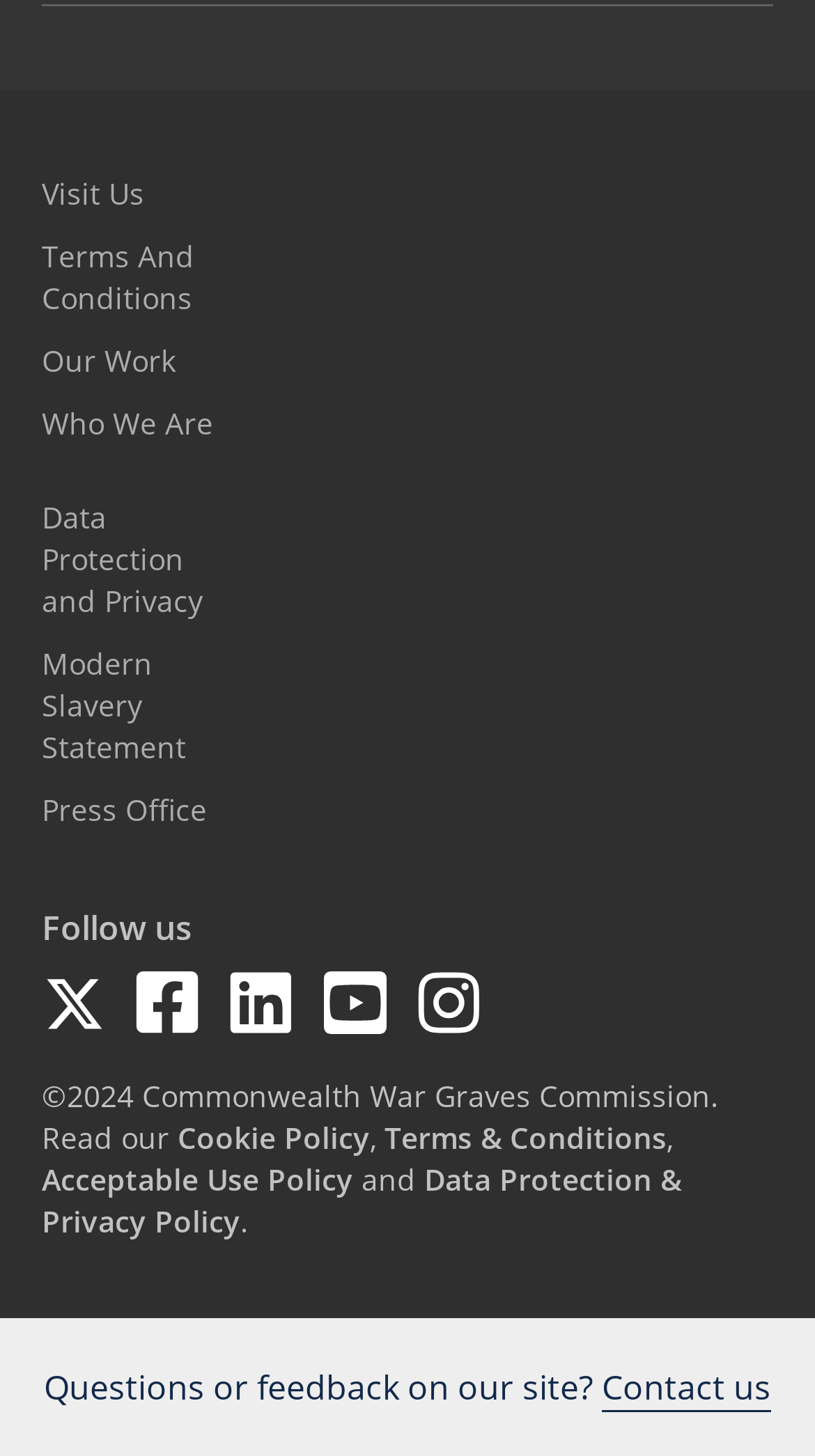What is the year of the copyright?
Answer the question with a detailed and thorough explanation.

I found this answer by looking at the copyright information at the bottom of the webpage, which states '©2024 Commonwealth War Graves Commission.' This indicates that the year of the copyright is 2024.